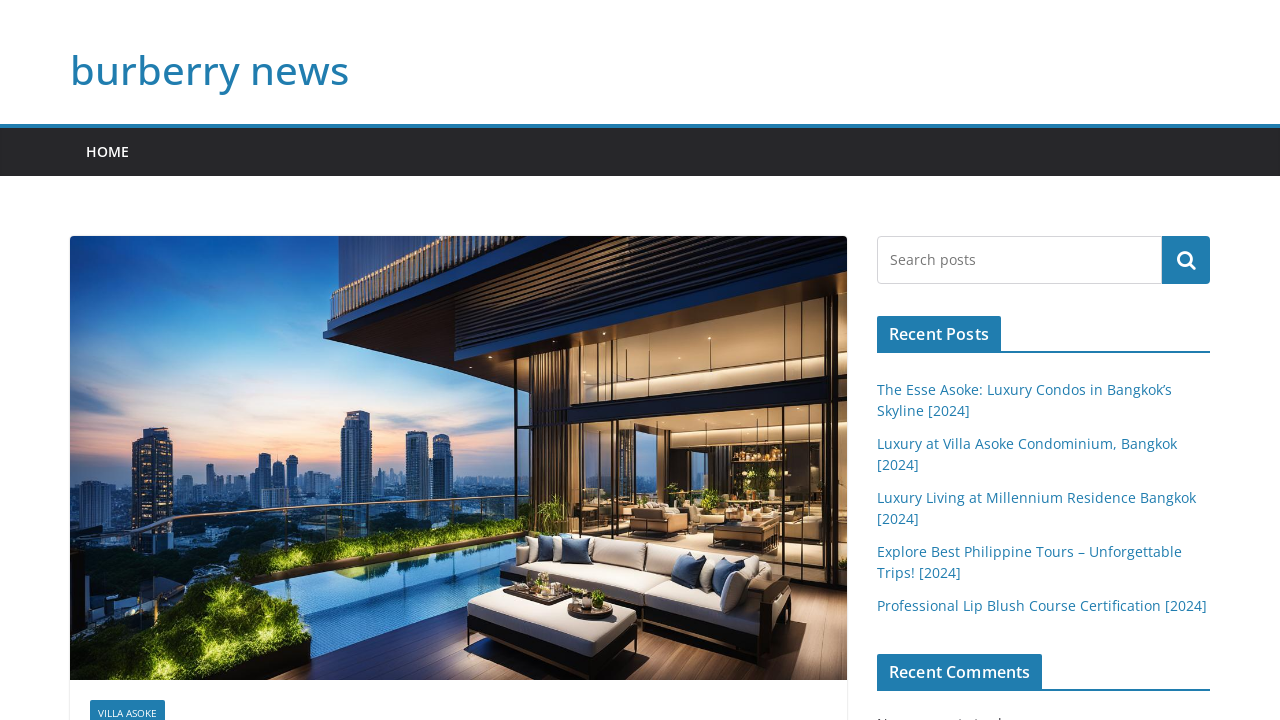Please locate the clickable area by providing the bounding box coordinates to follow this instruction: "Search for something".

[0.685, 0.328, 0.908, 0.395]